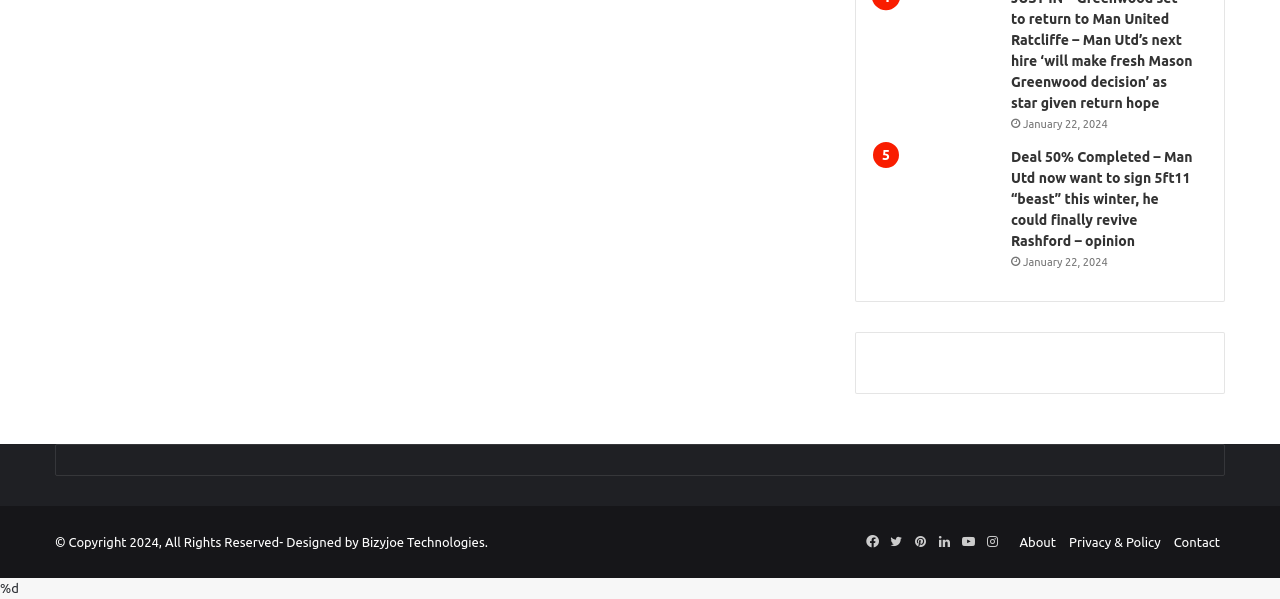Please identify the coordinates of the bounding box that should be clicked to fulfill this instruction: "check privacy policy".

[0.835, 0.894, 0.907, 0.917]